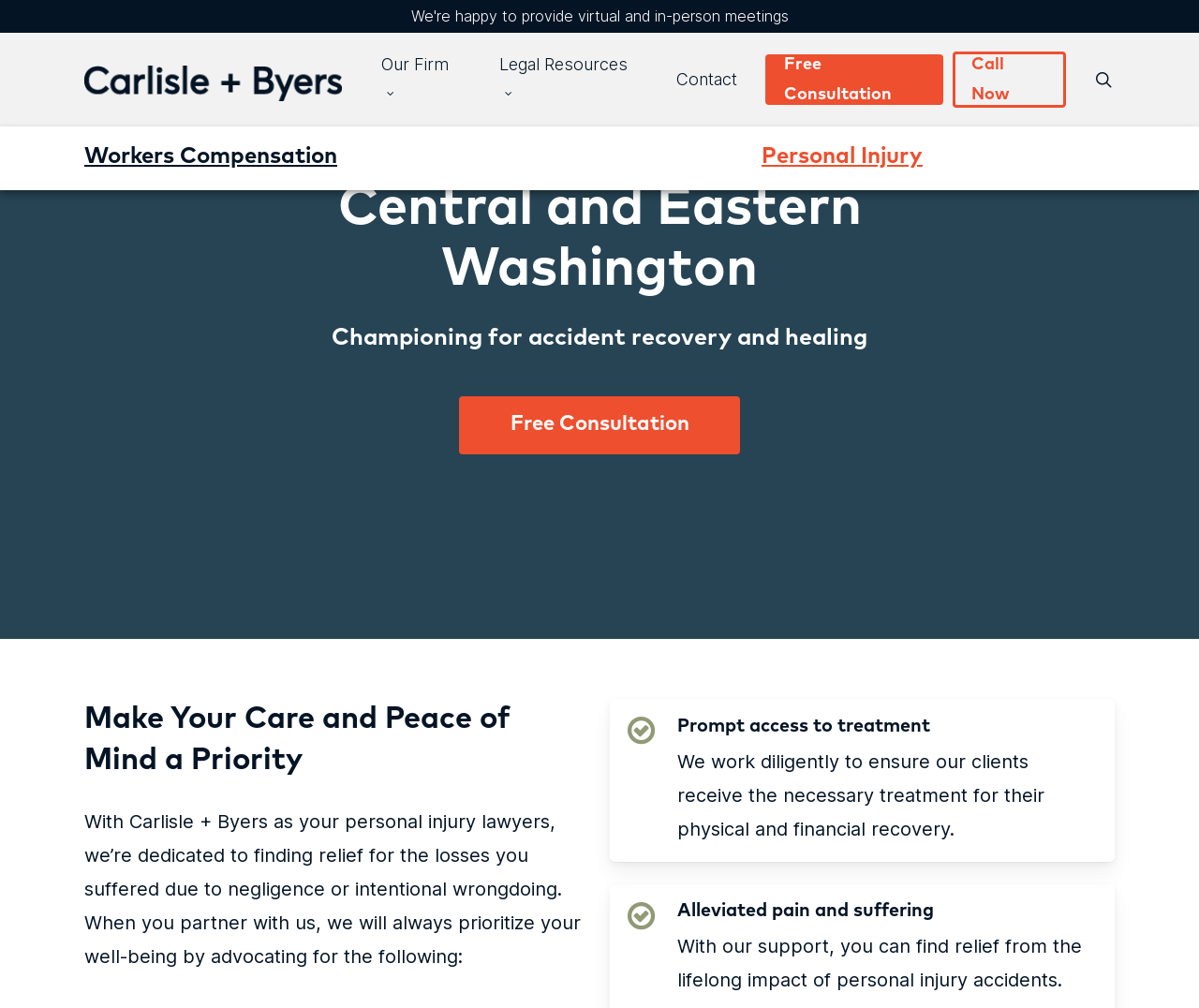Please identify the bounding box coordinates of the element I should click to complete this instruction: 'Click on the 'search' link'. The coordinates should be given as four float numbers between 0 and 1, like this: [left, top, right, bottom].

[0.911, 0.07, 0.93, 0.088]